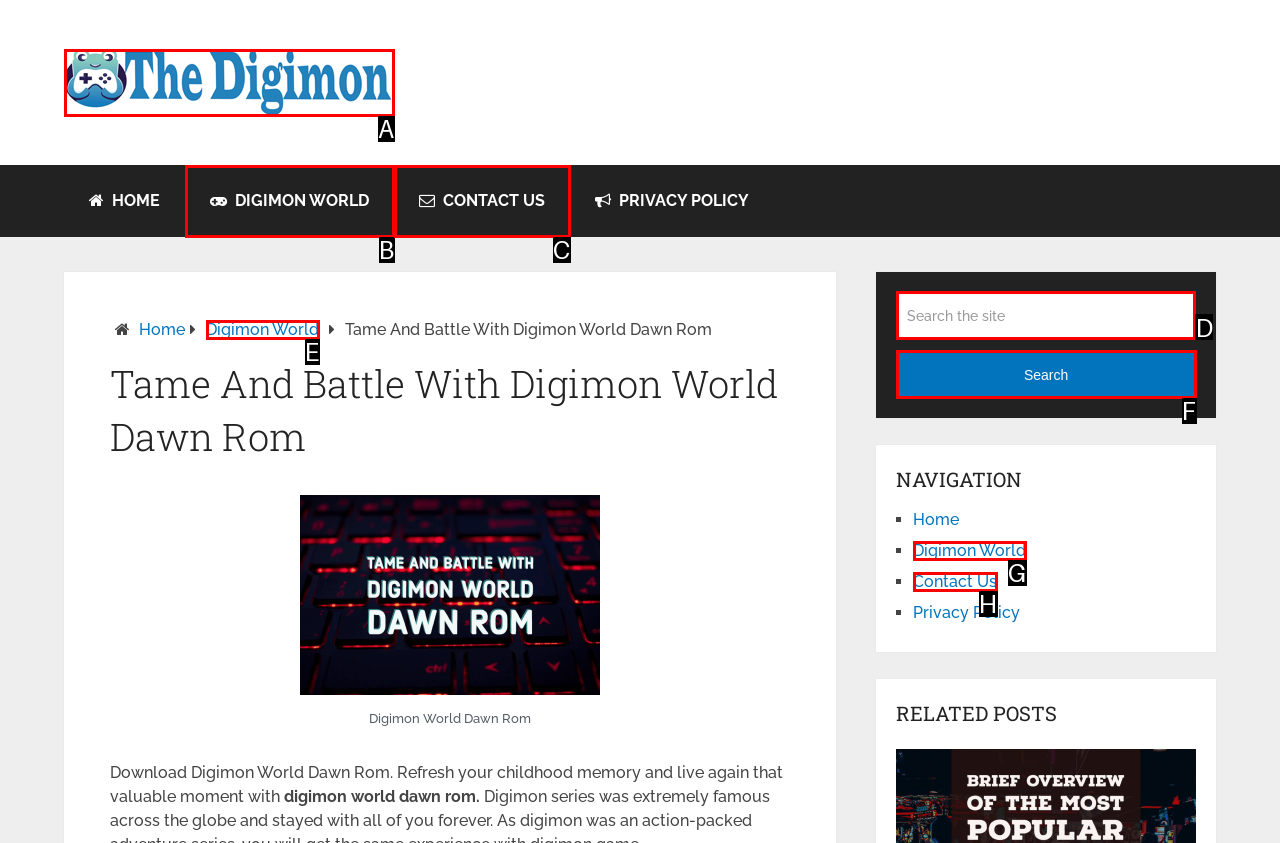Identify the HTML element to click to fulfill this task: View the Company page
Answer with the letter from the given choices.

None